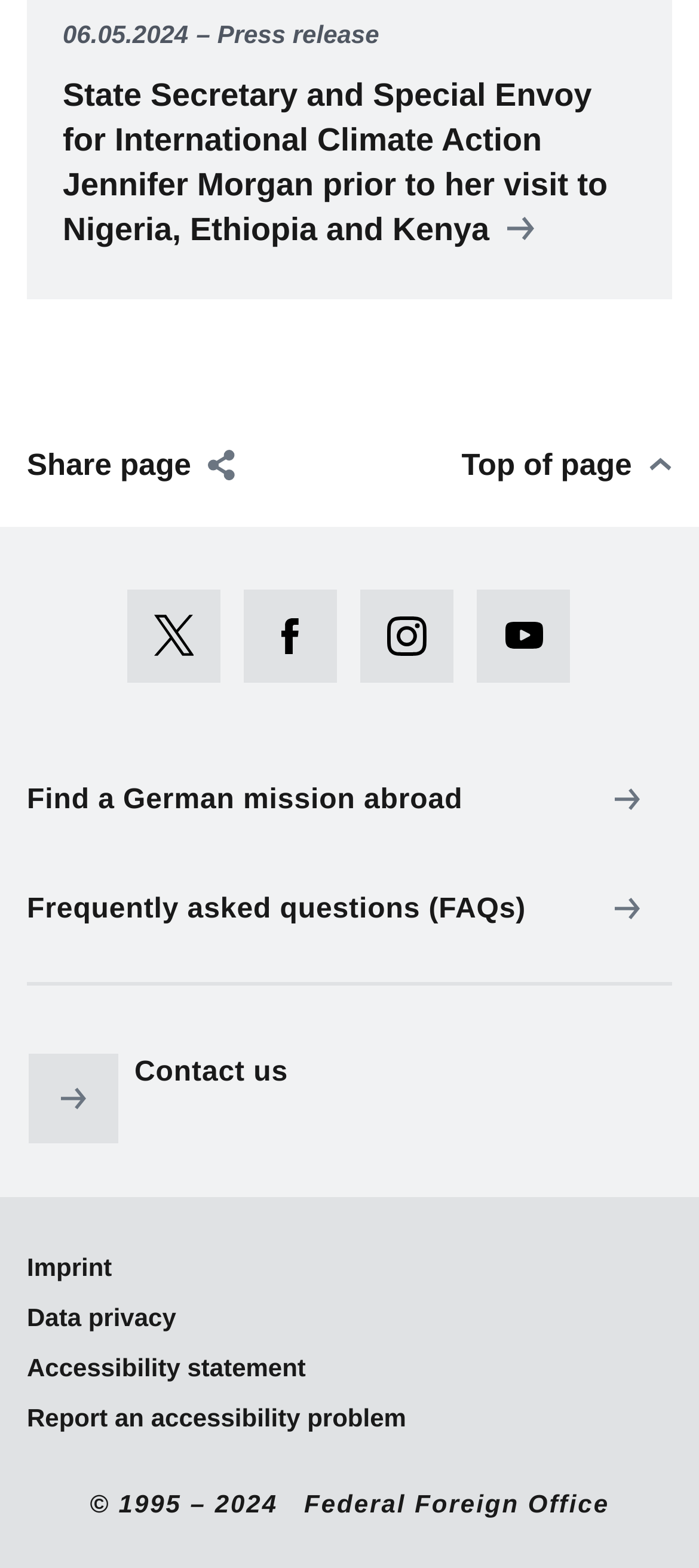Given the element description "Report an accessibility problem" in the screenshot, predict the bounding box coordinates of that UI element.

[0.038, 0.894, 0.581, 0.913]